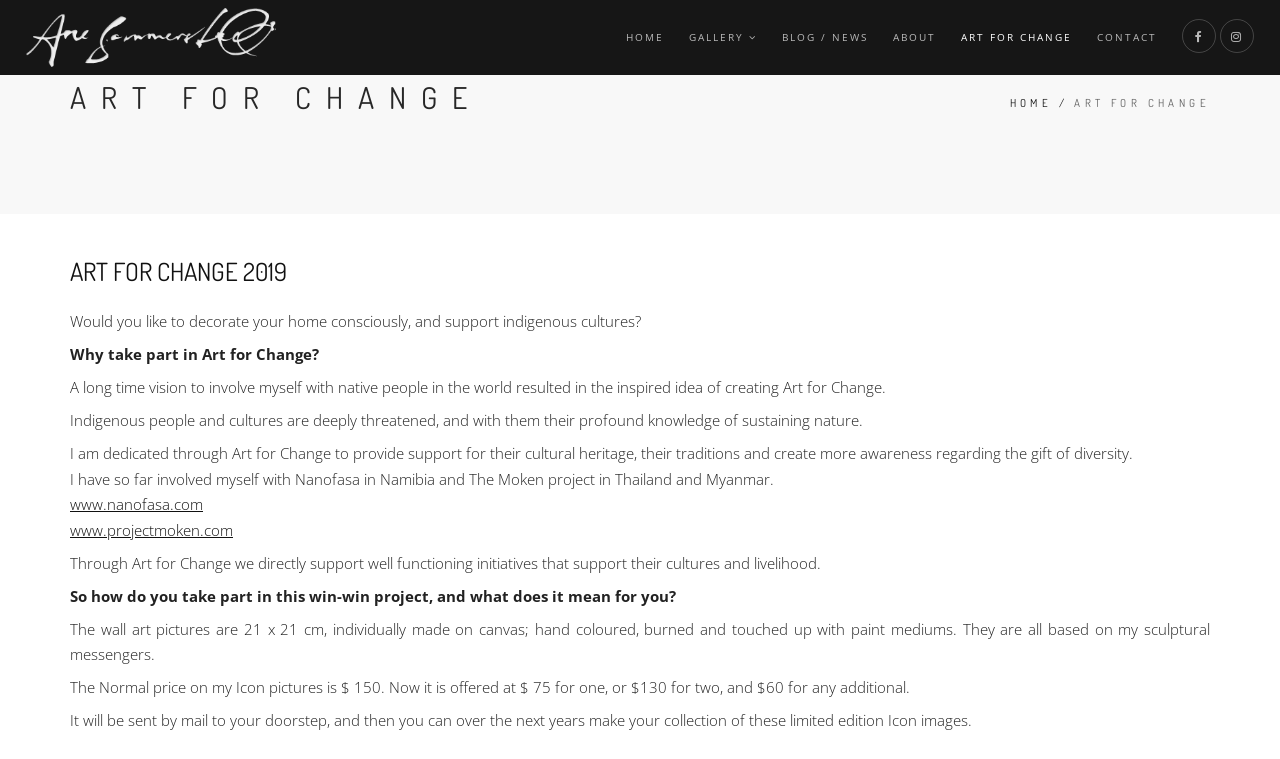What is the name of the artist?
Using the details from the image, give an elaborate explanation to answer the question.

The name of the artist can be found in the link element with the text 'Ane Sommerstad' which is a child of the LayoutTable element. This element is located at the top-left corner of the webpage with a bounding box coordinate of [0.02, 0.0, 0.215, 0.099].